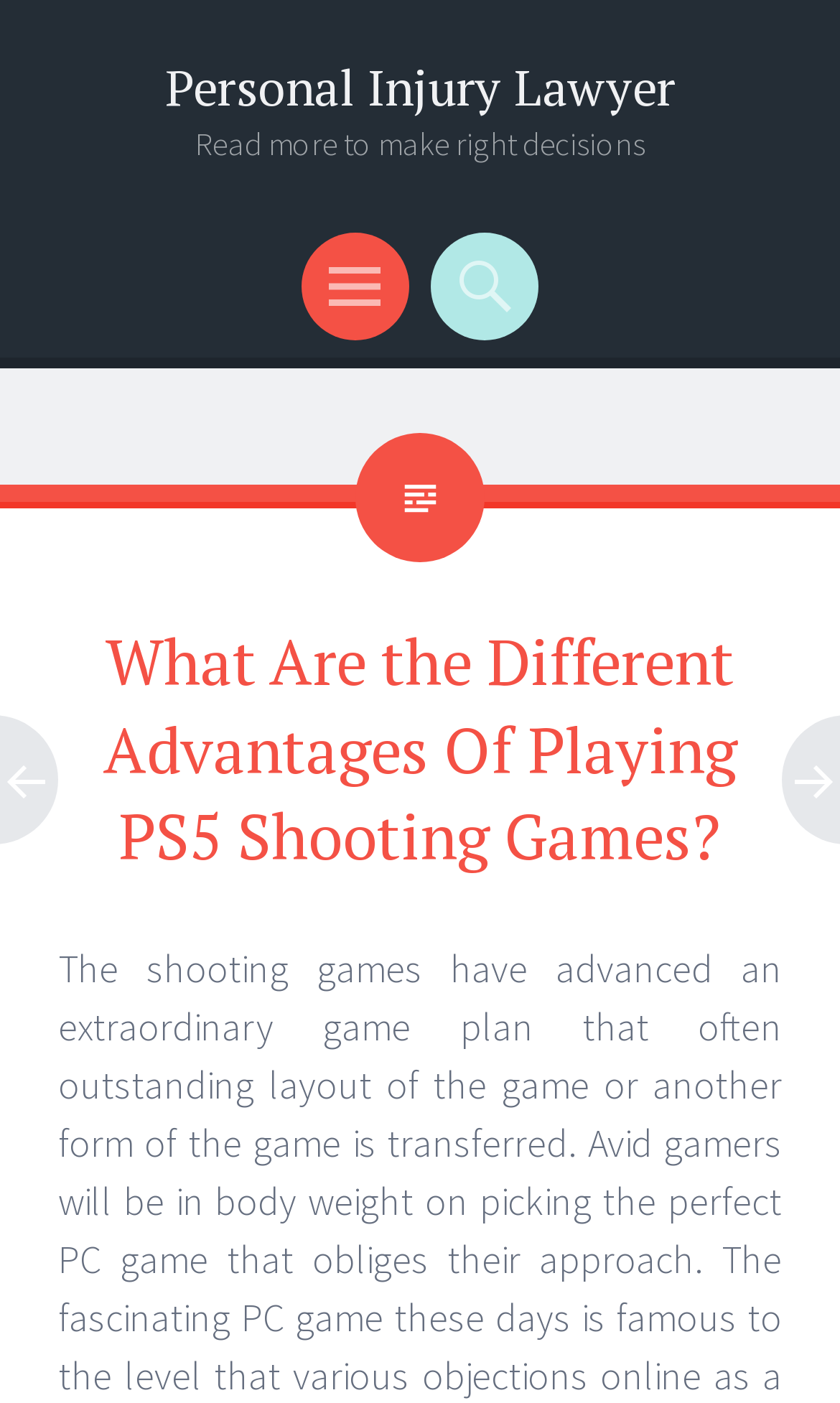Provide the bounding box coordinates of the UI element this sentence describes: "Personal Injury Lawyer".

[0.196, 0.038, 0.804, 0.086]